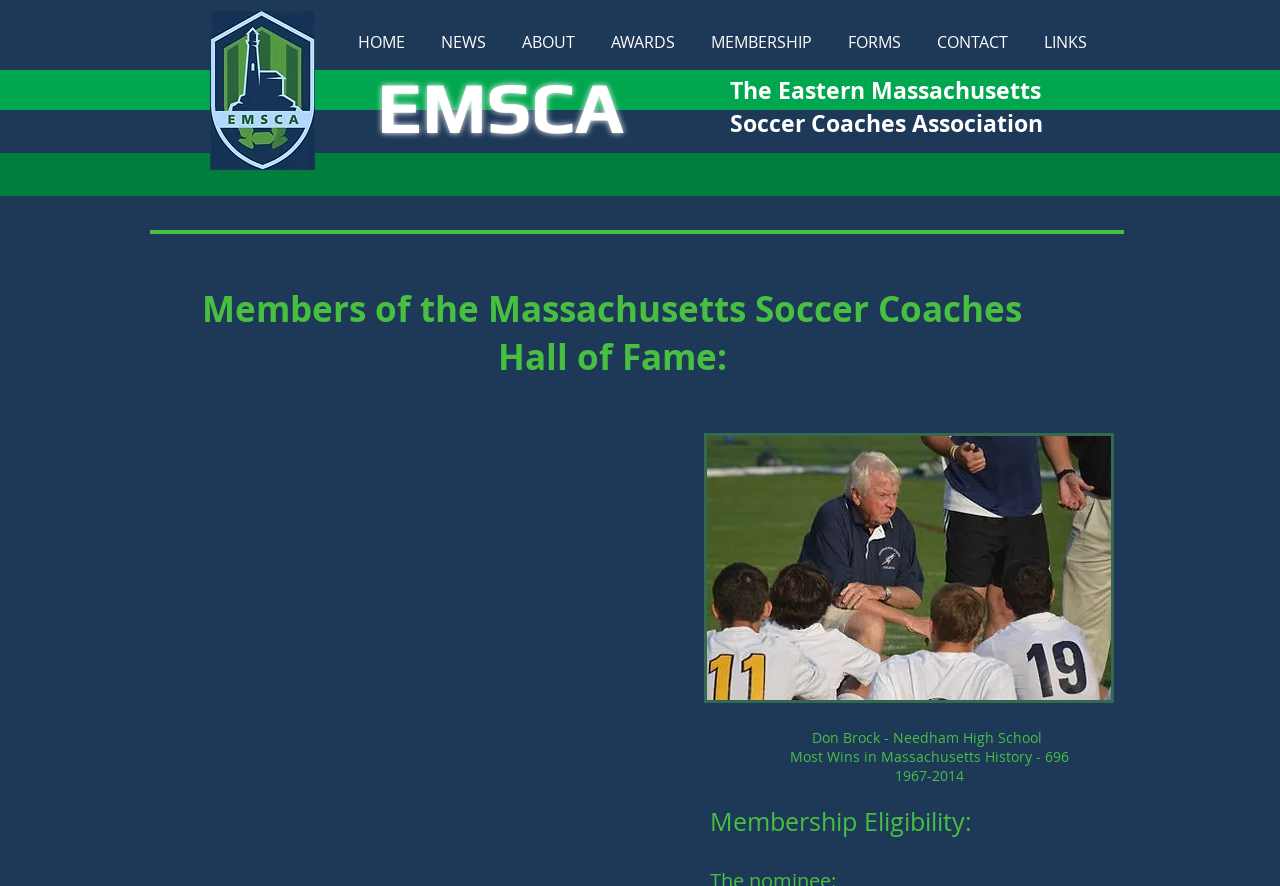What is the time period of Don Brock's coaching career?
Using the information presented in the image, please offer a detailed response to the question.

The webpage lists Don Brock's coaching career time period as 1967-2014, which can be found in the StaticText element below his name.